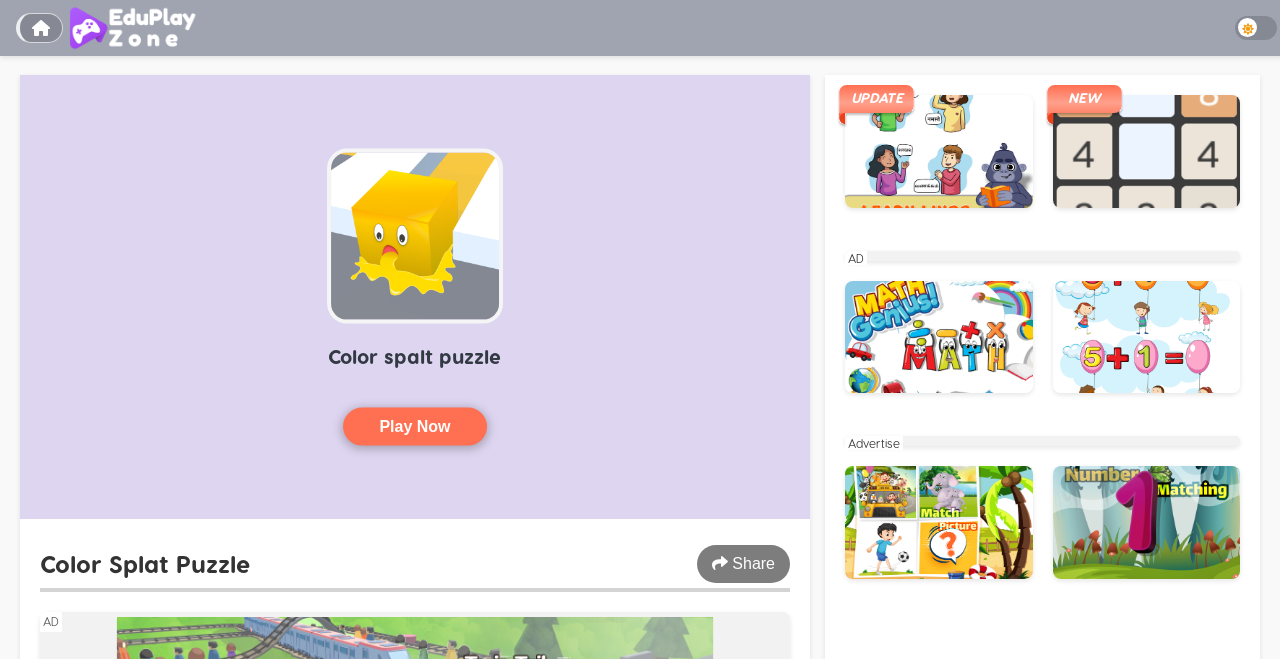What is the shape of the paint cube?
Using the details shown in the screenshot, provide a comprehensive answer to the question.

I deduced the answer by understanding the context of the webpage, which is a paint puzzle game, and the fact that the game is called 'Color Splat Puzzle', implying that the paint cube is a cube-shaped object.